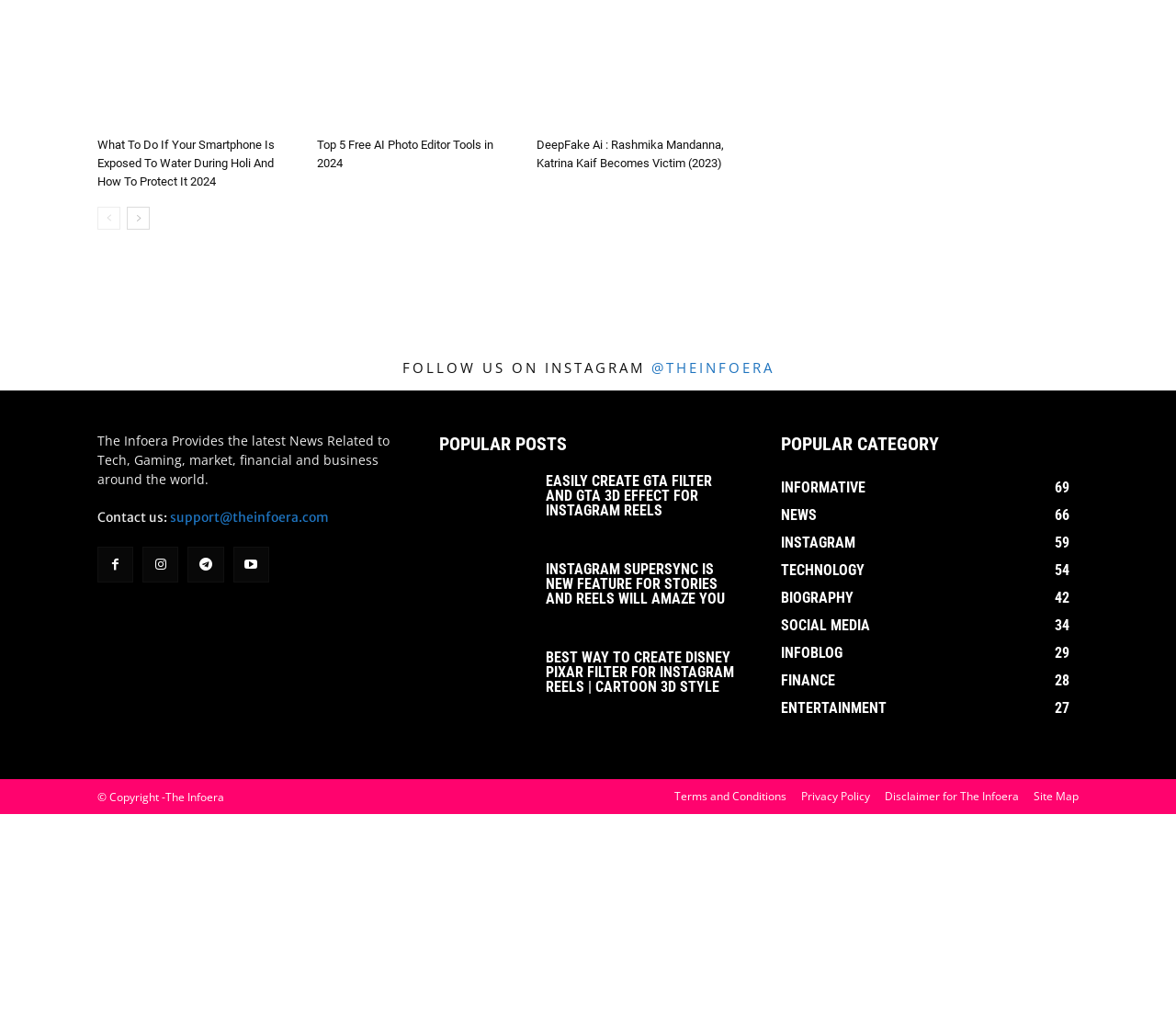What is the category with the most articles?
Look at the screenshot and give a one-word or phrase answer.

INFORMATIVE